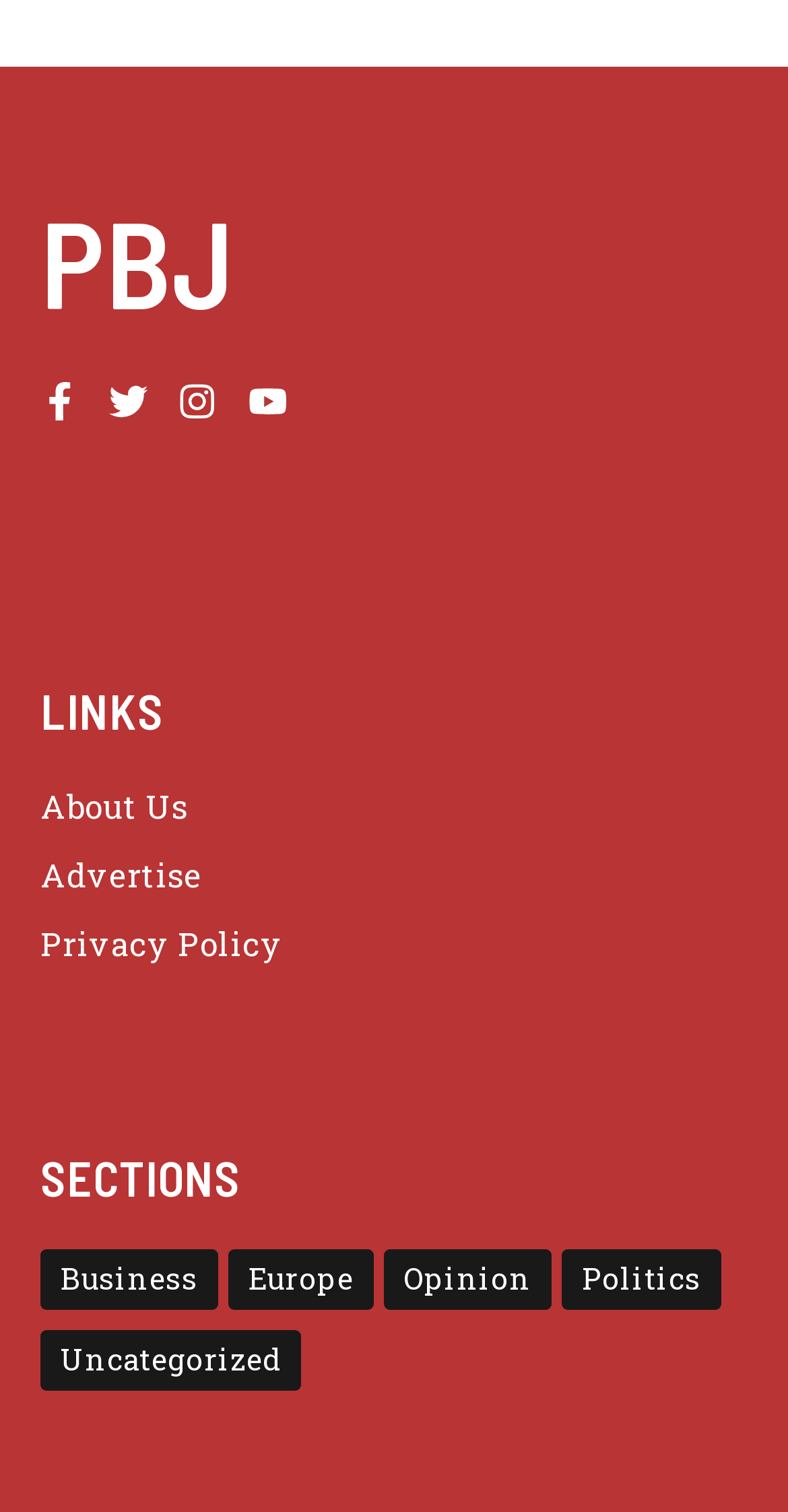Pinpoint the bounding box coordinates of the clickable element needed to complete the instruction: "click on PBJ". The coordinates should be provided as four float numbers between 0 and 1: [left, top, right, bottom].

[0.051, 0.124, 0.949, 0.221]